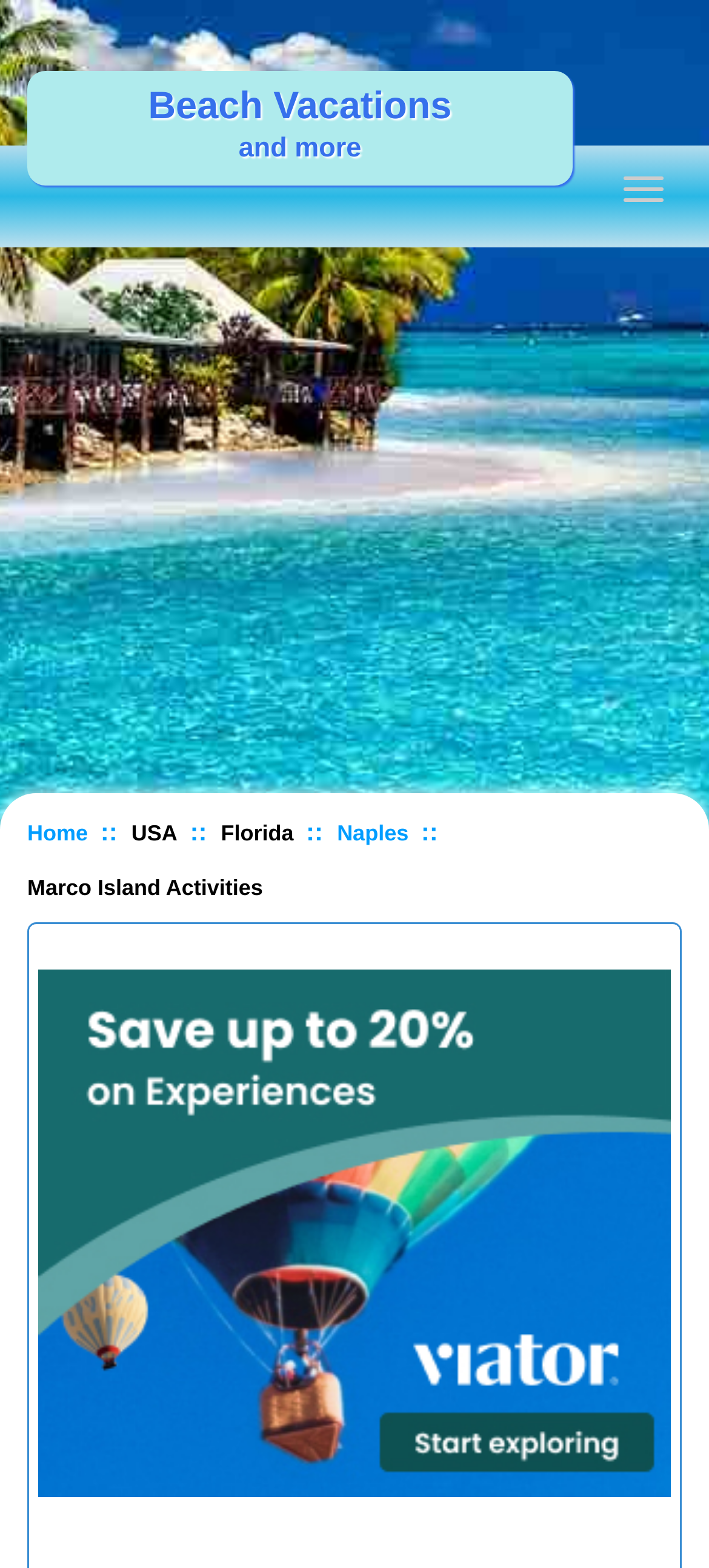For the given element description alt="viator", determine the bounding box coordinates of the UI element. The coordinates should follow the format (top-left x, top-left y, bottom-right x, bottom-right y) and be within the range of 0 to 1.

[0.054, 0.788, 0.946, 0.808]